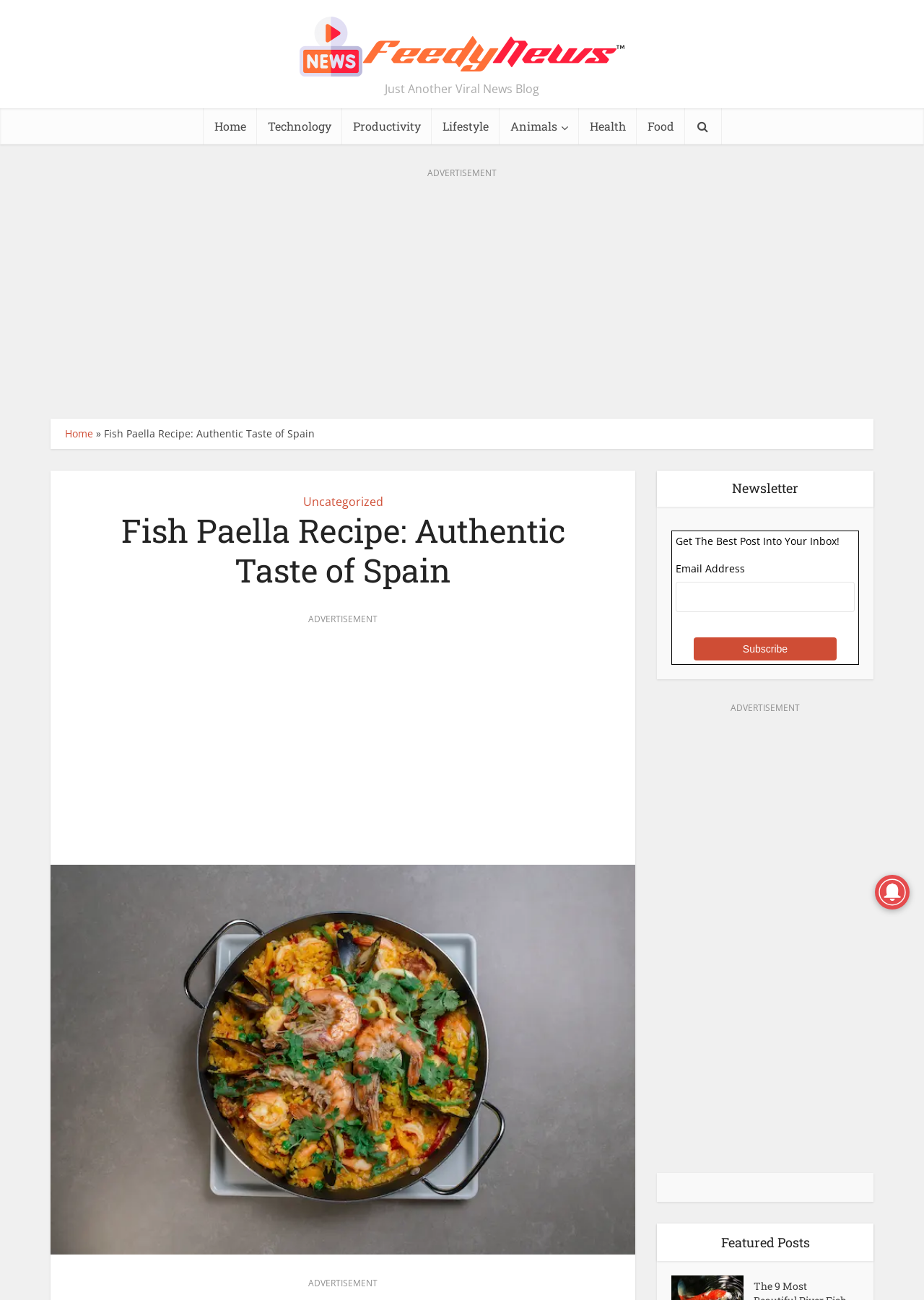Please identify the bounding box coordinates of the element I need to click to follow this instruction: "Subscribe to the newsletter".

[0.751, 0.49, 0.906, 0.508]